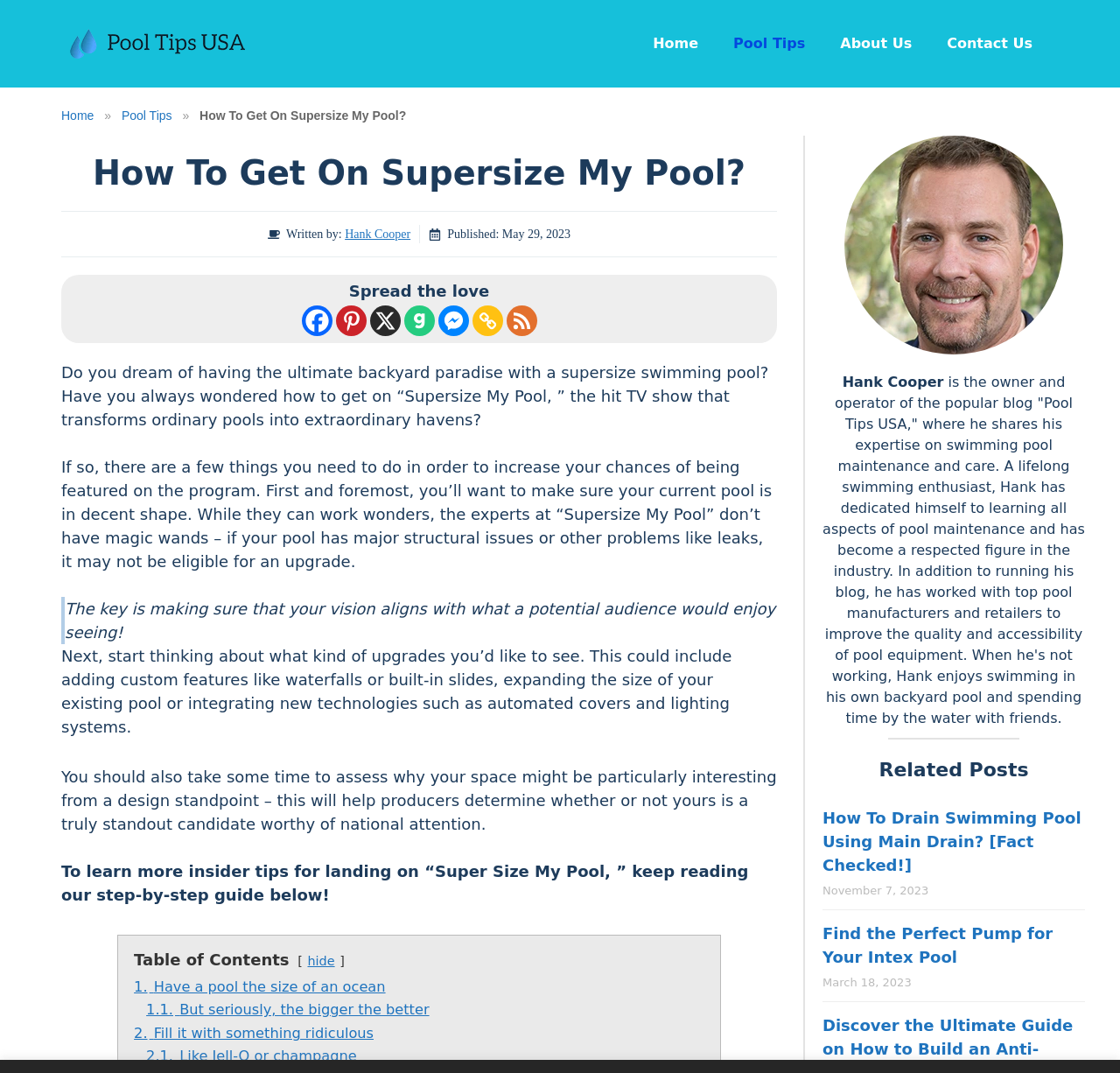Please find the top heading of the webpage and generate its text.

How To Get On Supersize My Pool?